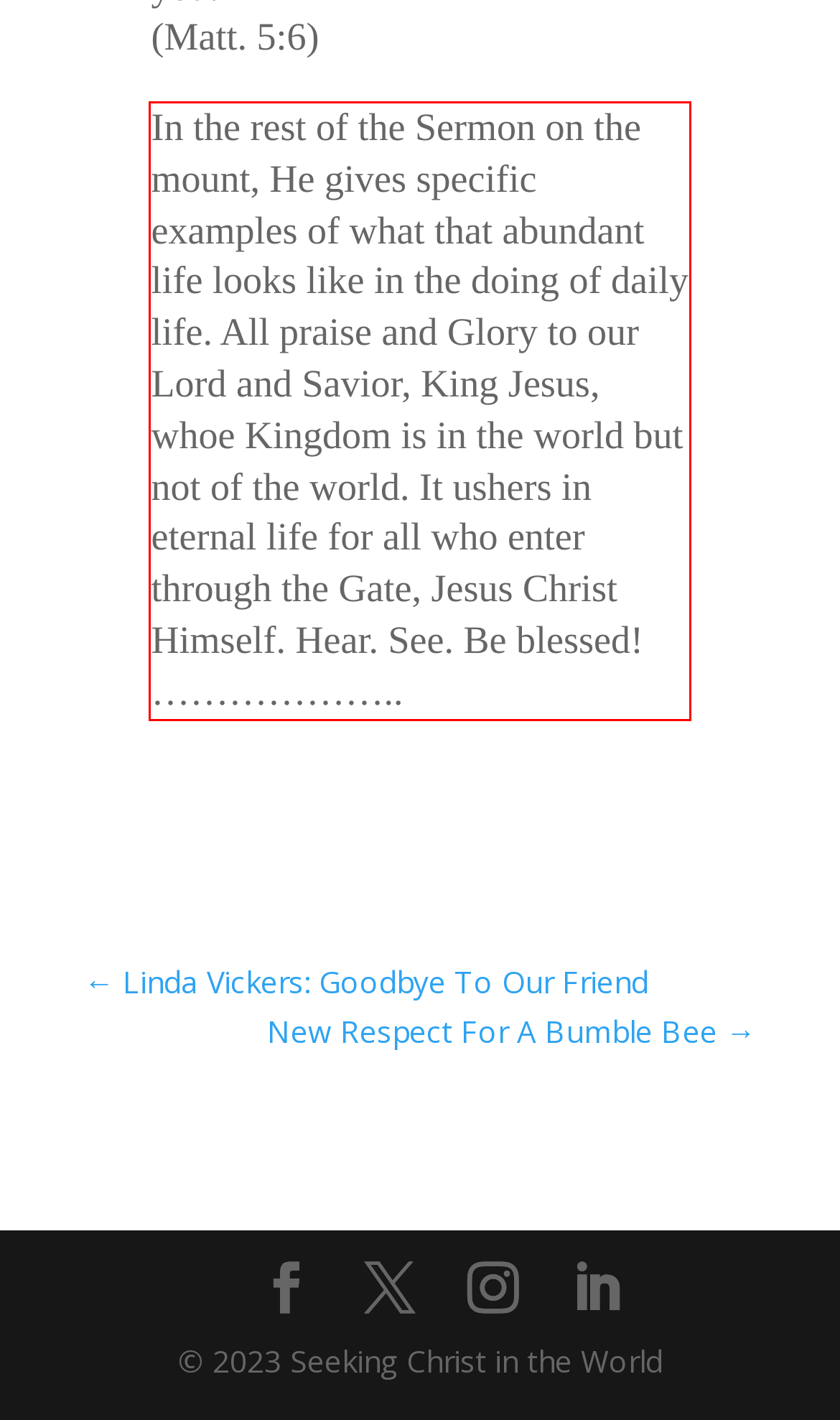From the screenshot of the webpage, locate the red bounding box and extract the text contained within that area.

In the rest of the Sermon on the mount, He gives specific examples of what that abundant life looks like in the doing of daily life. All praise and Glory to our Lord and Savior, King Jesus, whoe Kingdom is in the world but not of the world. It ushers in eternal life for all who enter through the Gate, Jesus Christ Himself. Hear. See. Be blessed! ………………..